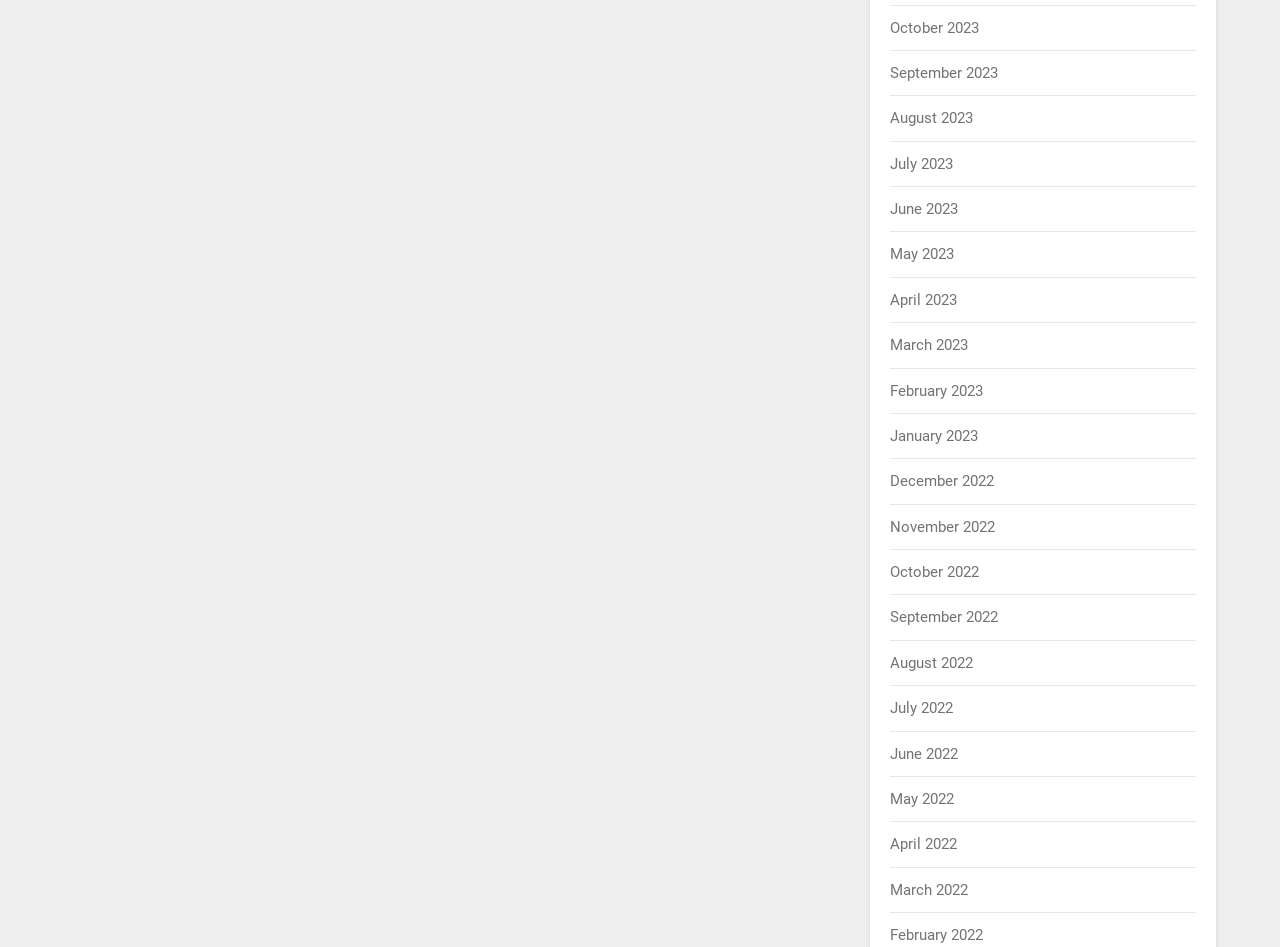How many links are there in total?
Please give a detailed and elaborate explanation in response to the question.

I can count the number of links in the list, and I find that there are 24 links in total, ranging from 'October 2023' to 'February 2022'.